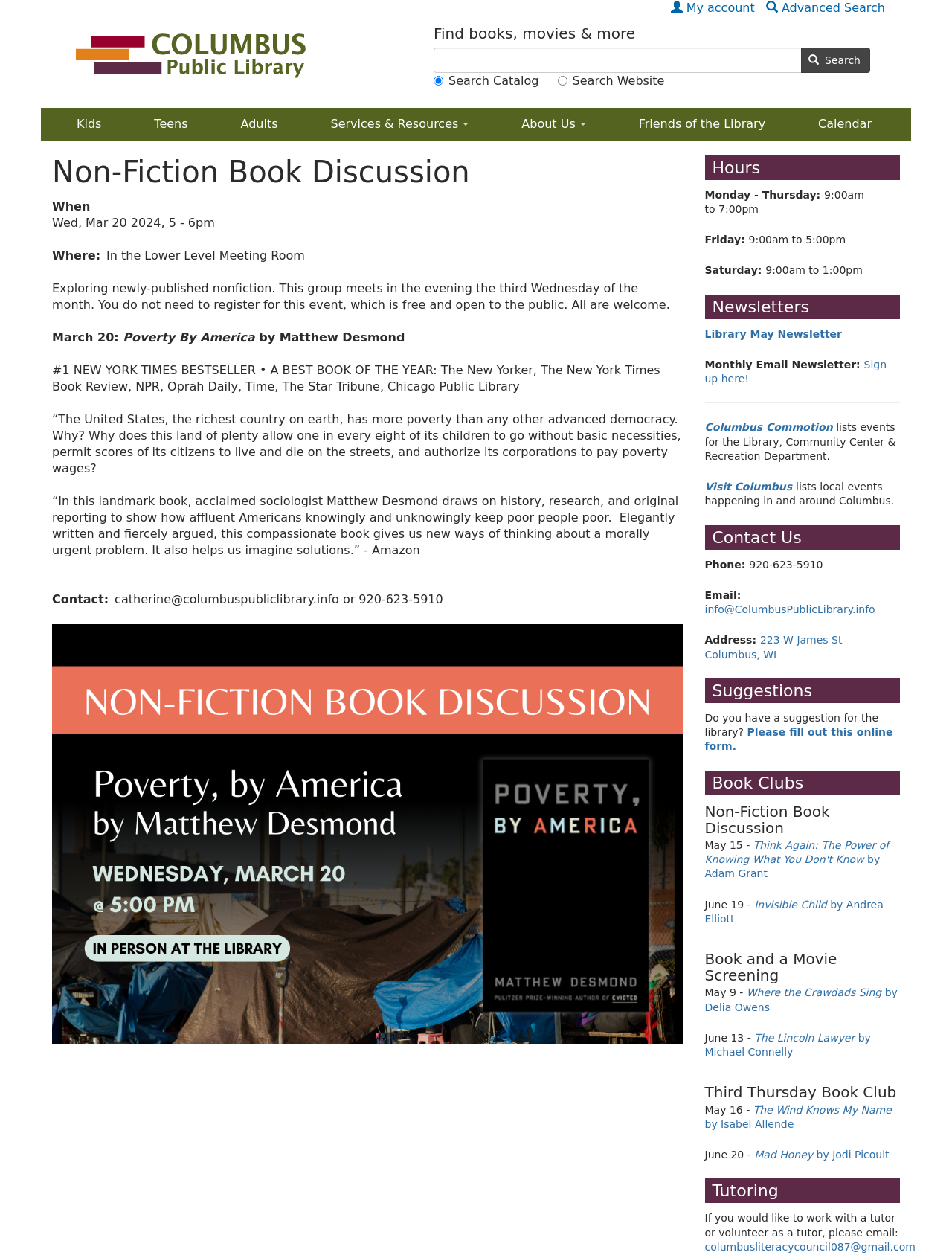Look at the image and give a detailed response to the following question: What are the hours of operation for the library on Monday to Thursday?

I found the answer by looking at the 'Hours' section of the webpage, where it lists the hours of operation for each day of the week, and for Monday to Thursday, the hours are '9:00am to 7:00pm'.